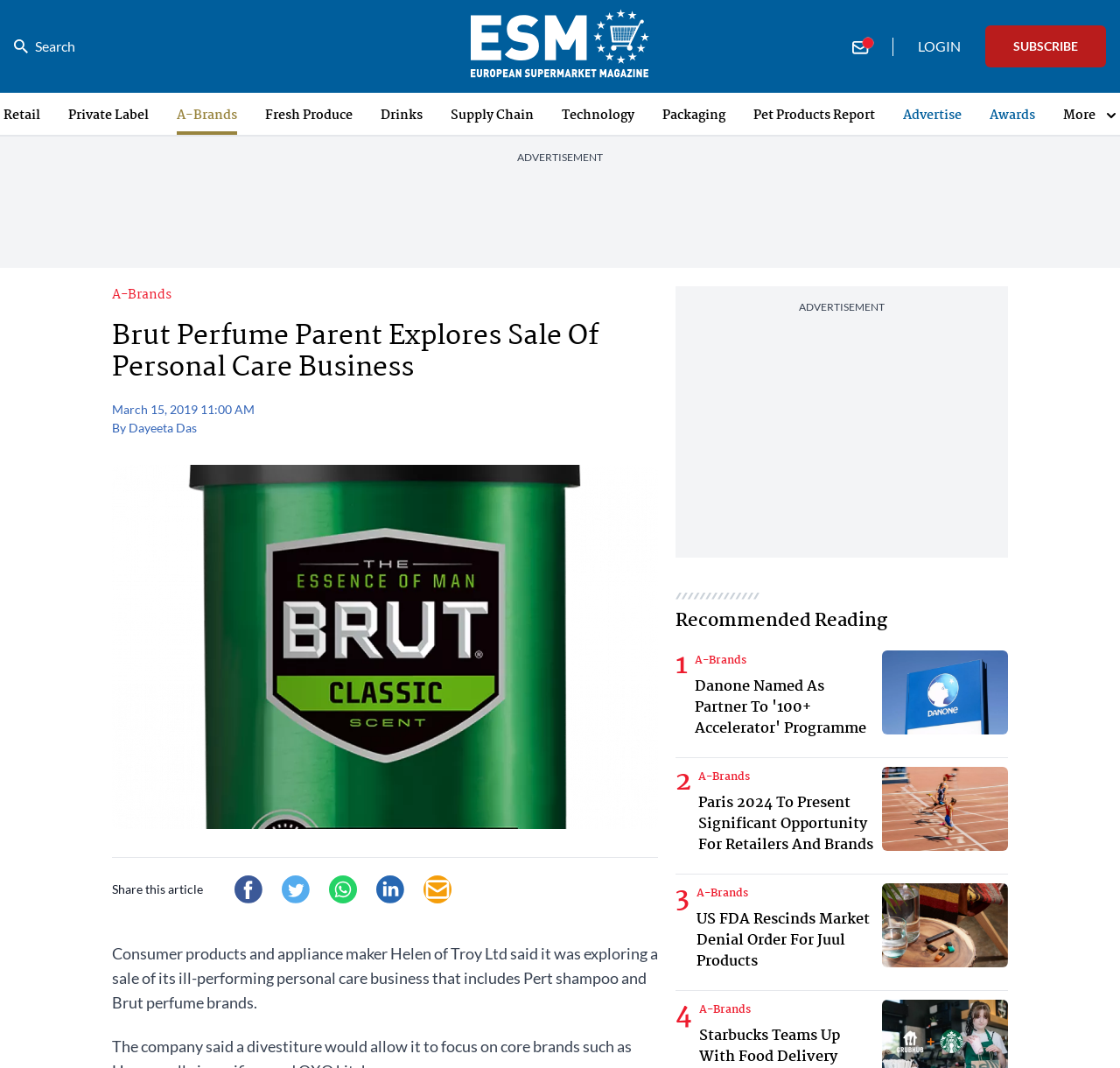Identify the bounding box coordinates for the UI element described by the following text: "By Dayeeta Das". Provide the coordinates as four float numbers between 0 and 1, in the format [left, top, right, bottom].

[0.1, 0.393, 0.588, 0.409]